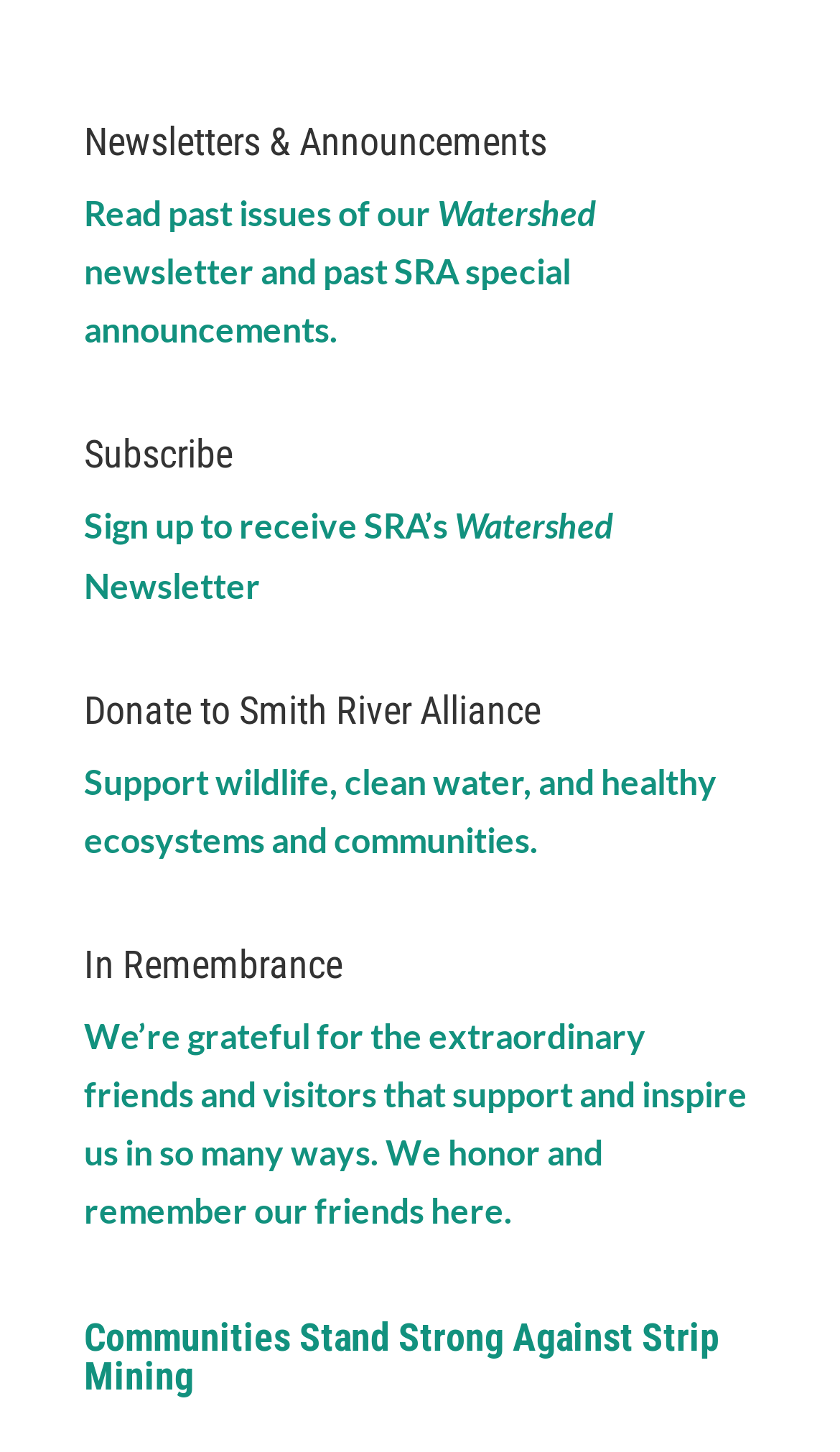Answer briefly with one word or phrase:
What is the purpose of the 'Subscribe' section?

To sign up for newsletter